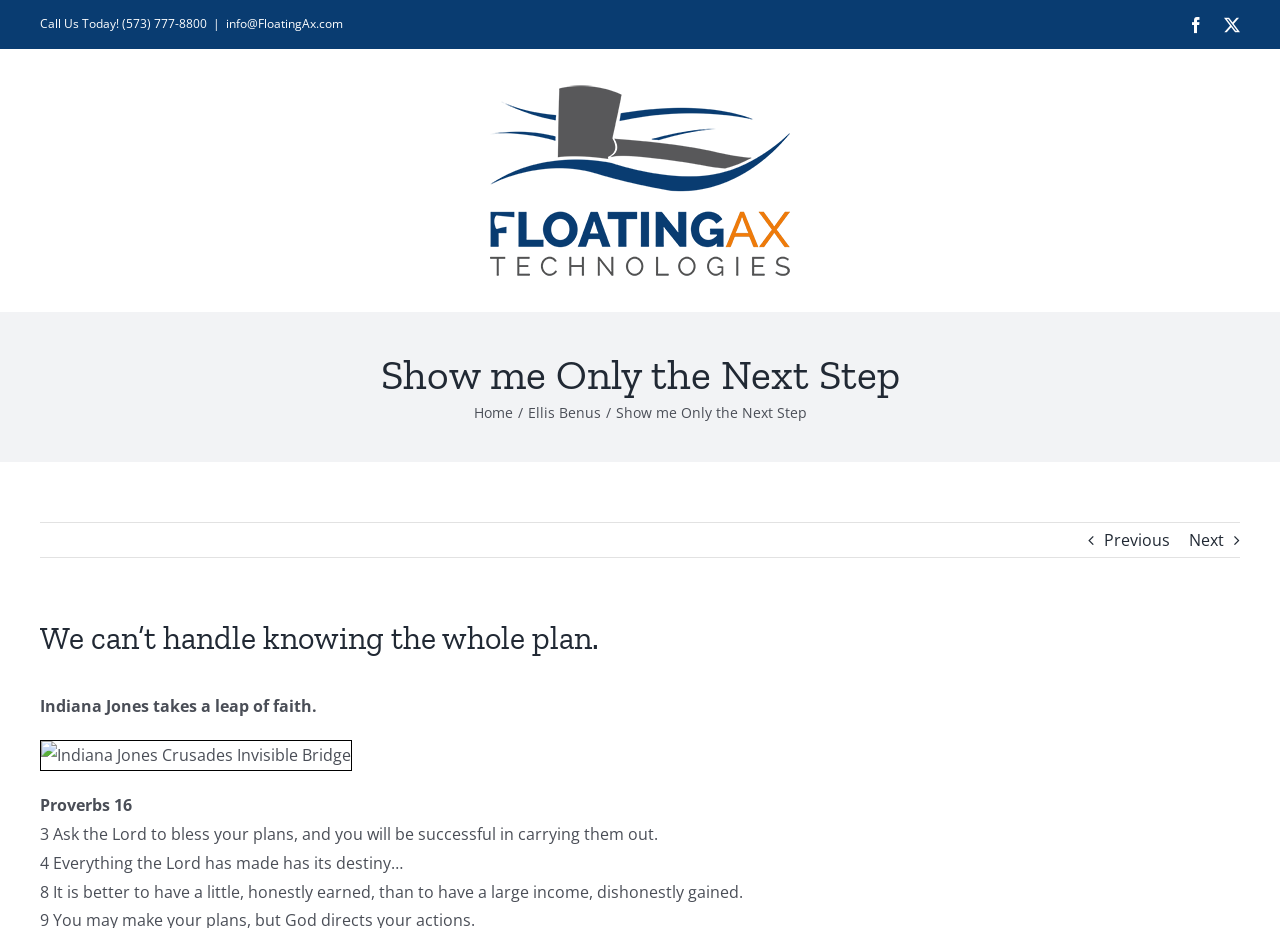Identify the bounding box coordinates of the section to be clicked to complete the task described by the following instruction: "Send an email". The coordinates should be four float numbers between 0 and 1, formatted as [left, top, right, bottom].

[0.177, 0.016, 0.268, 0.034]